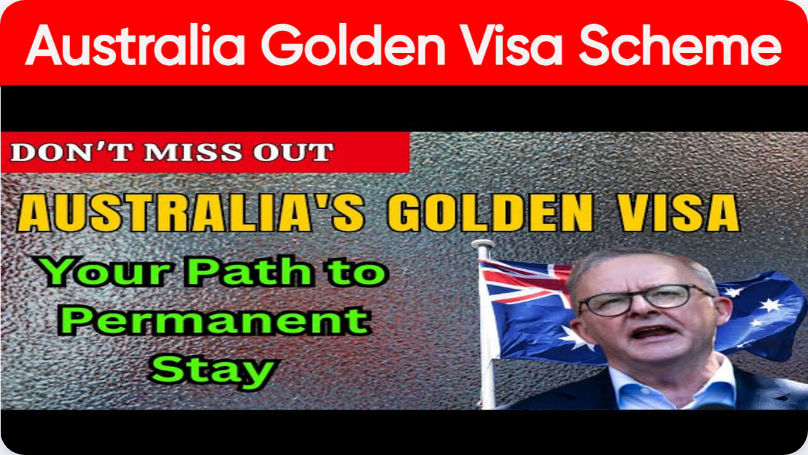What is symbolized by the Australian flag?
Refer to the image and respond with a one-word or short-phrase answer.

Official status